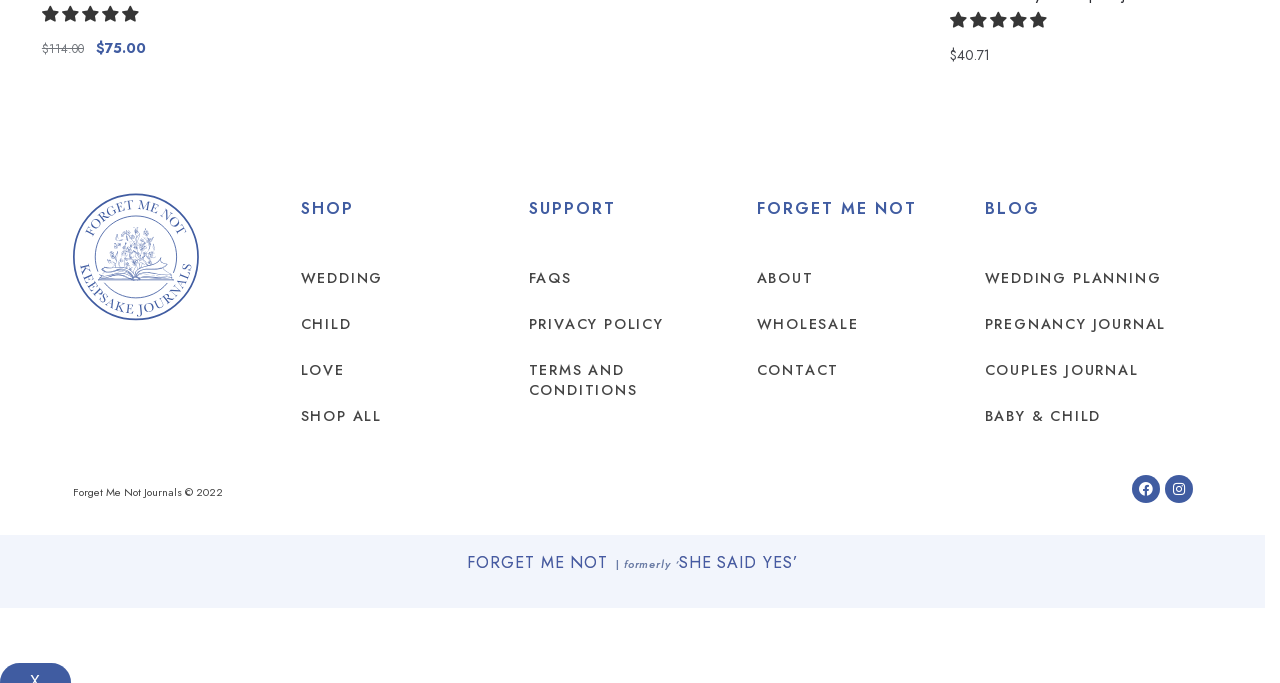Identify the bounding box coordinates of the clickable region necessary to fulfill the following instruction: "Click the 'SHOP' link". The bounding box coordinates should be four float numbers between 0 and 1, i.e., [left, top, right, bottom].

[0.235, 0.267, 0.397, 0.343]